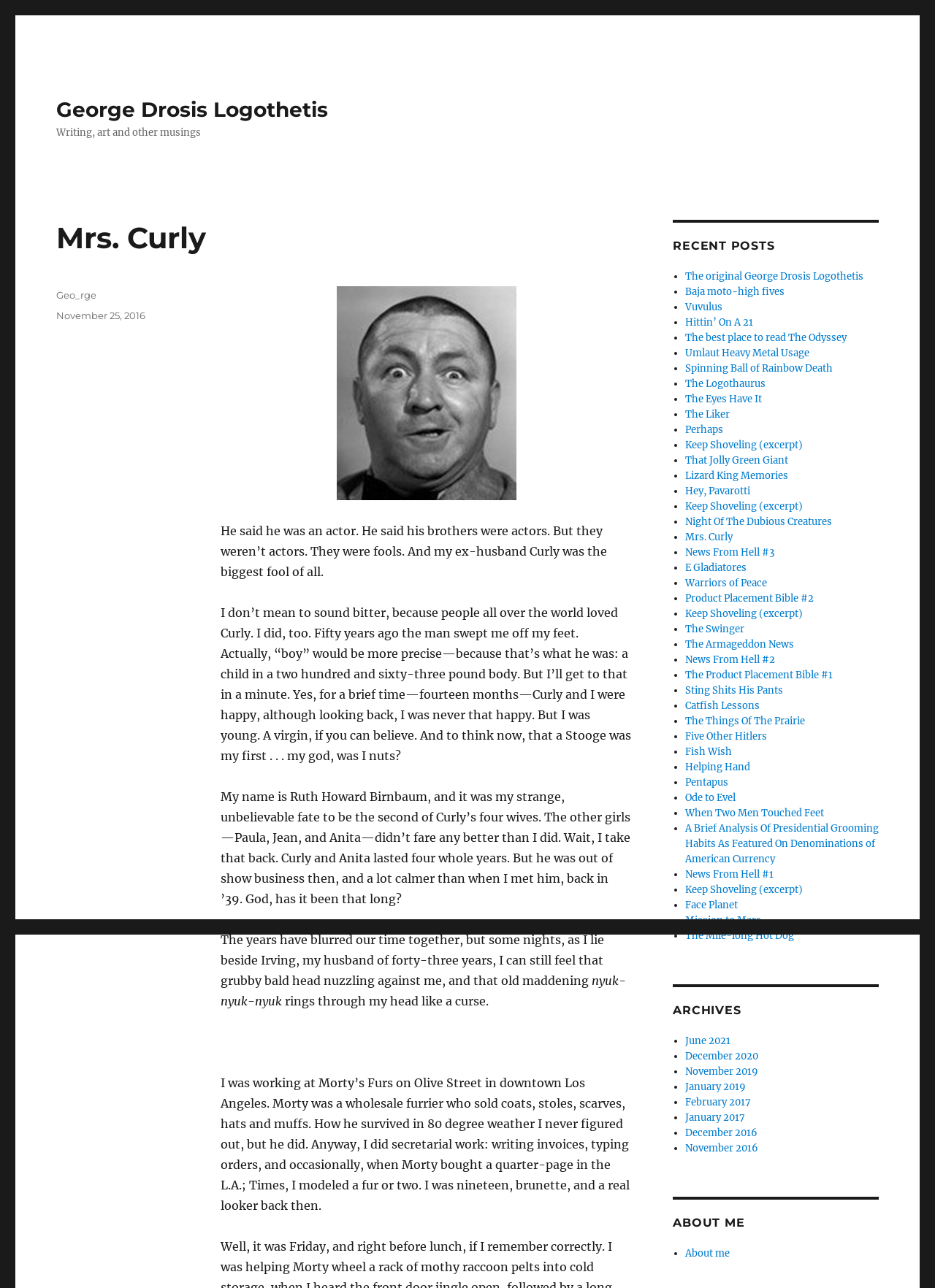Examine the image and give a thorough answer to the following question:
What is the occupation of Morty?

According to the text, 'Morty was a wholesale furrier who sold coats, stoles, scarves, hats and muffs.'